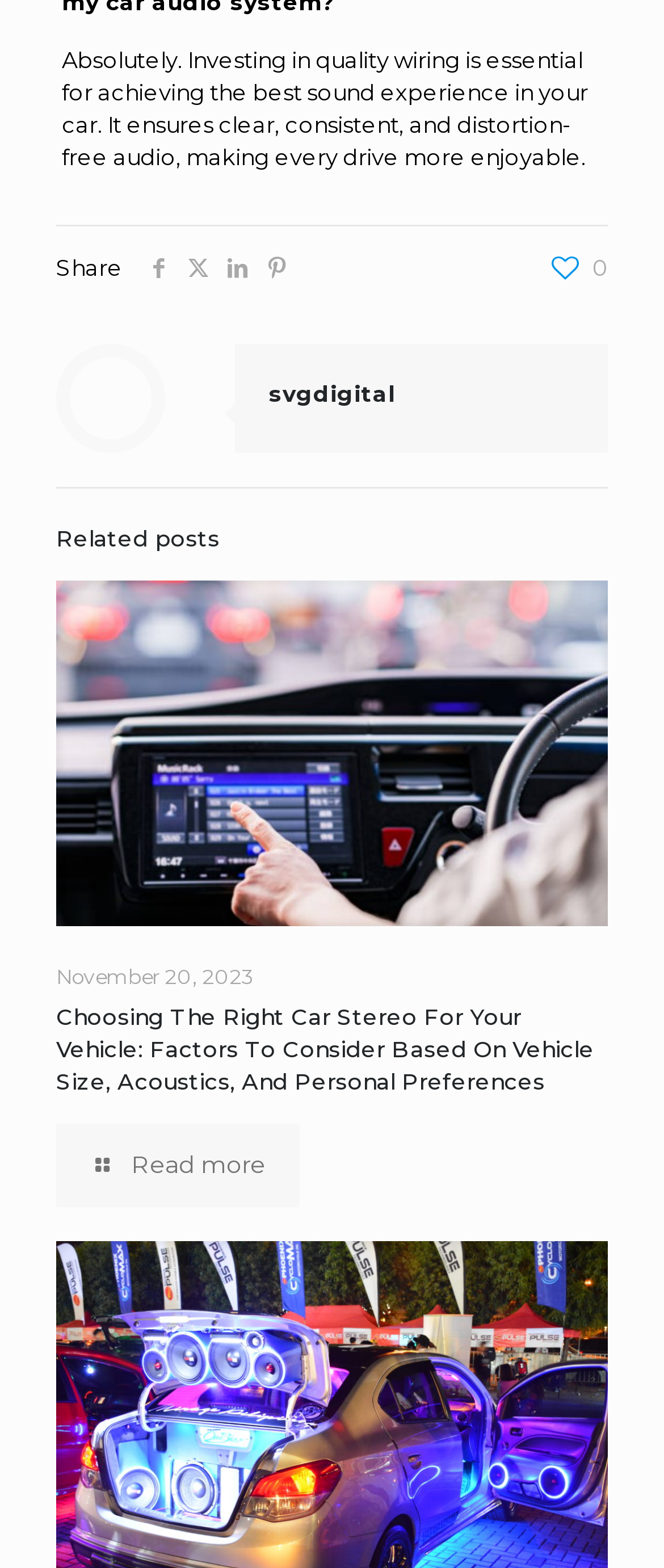Locate the bounding box coordinates of the region to be clicked to comply with the following instruction: "Read more about Choosing The Right Car Stereo". The coordinates must be four float numbers between 0 and 1, in the form [left, top, right, bottom].

[0.085, 0.717, 0.451, 0.77]